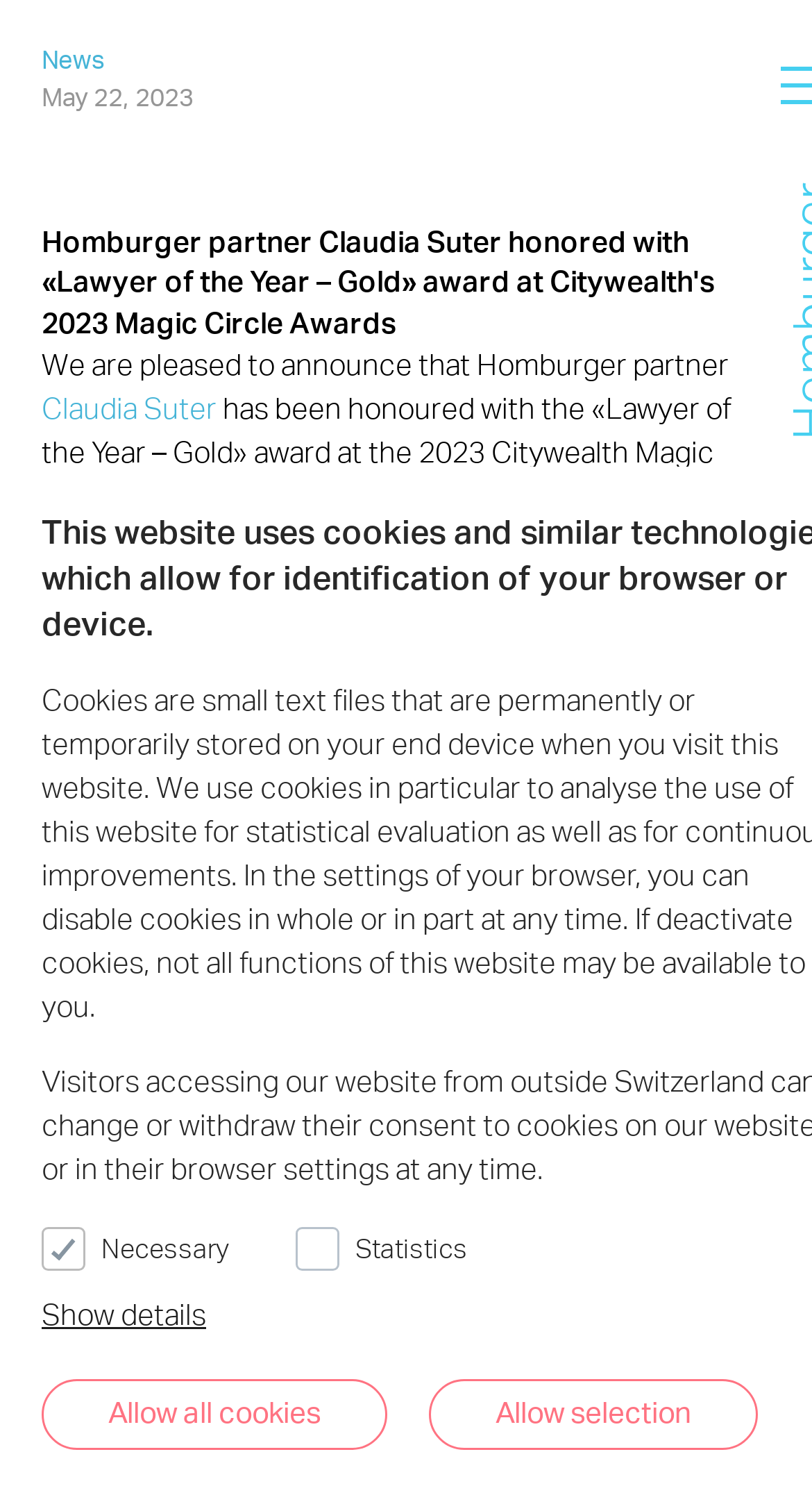Analyze the image and answer the question with as much detail as possible: 
What is the date of the news article?

The answer can be found in the time element at the top of the webpage, which displays the date 'May 22, 2023'.